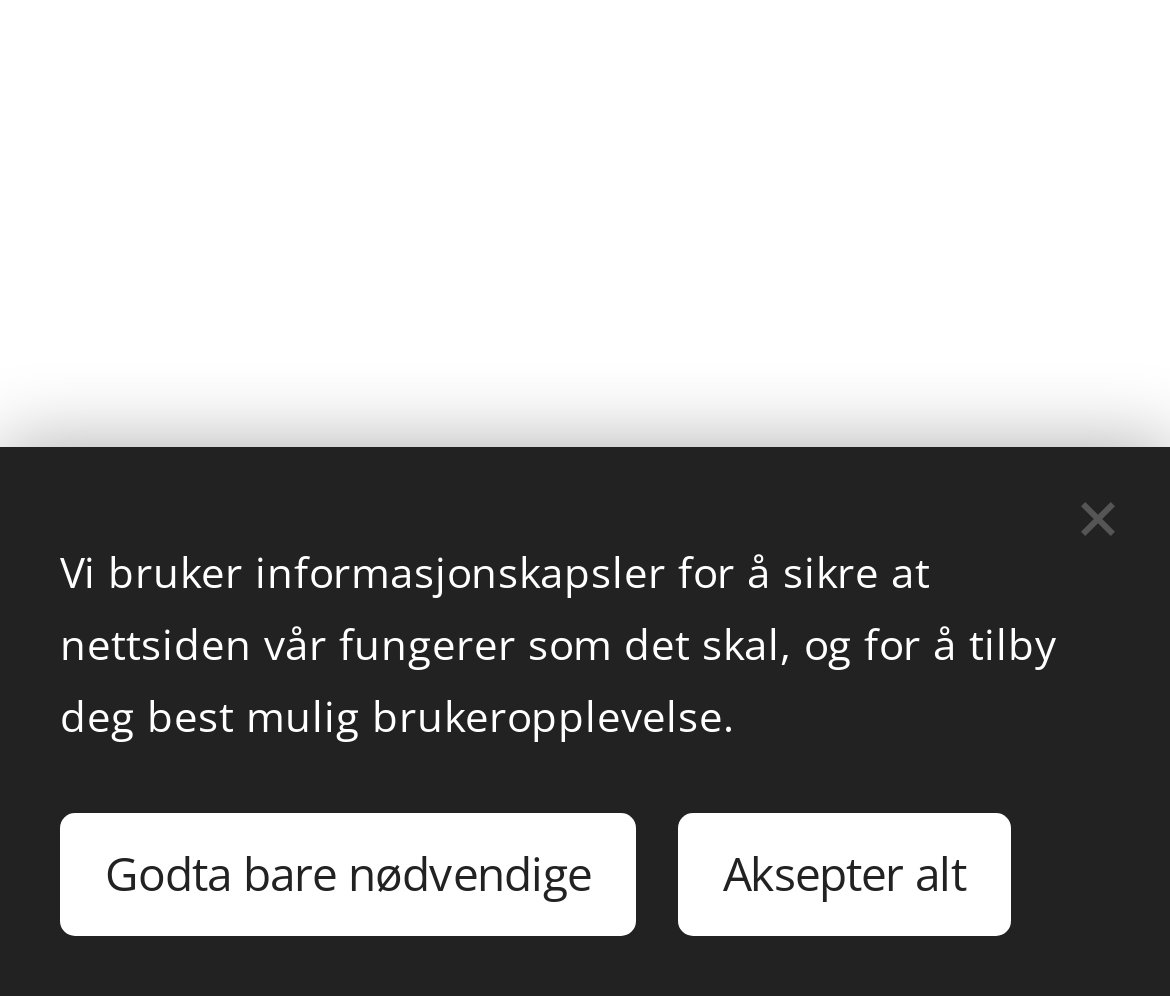Determine the bounding box of the UI element mentioned here: "Aksepter alt". The coordinates must be in the format [left, top, right, bottom] with values ranging from 0 to 1.

[0.579, 0.815, 0.864, 0.94]